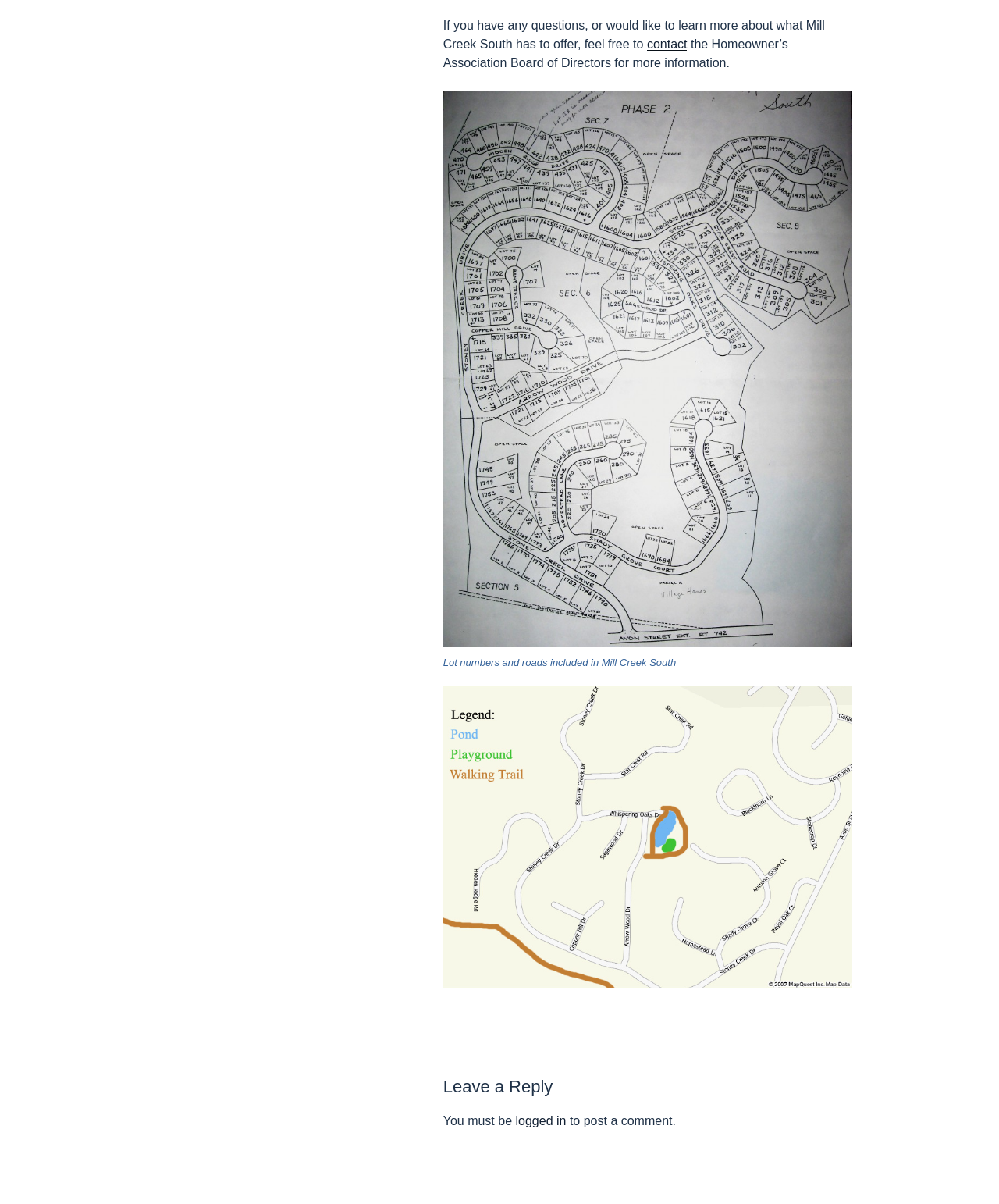Find the bounding box of the element with the following description: "Search". The coordinates must be four float numbers between 0 and 1, formatted as [left, top, right, bottom].

None